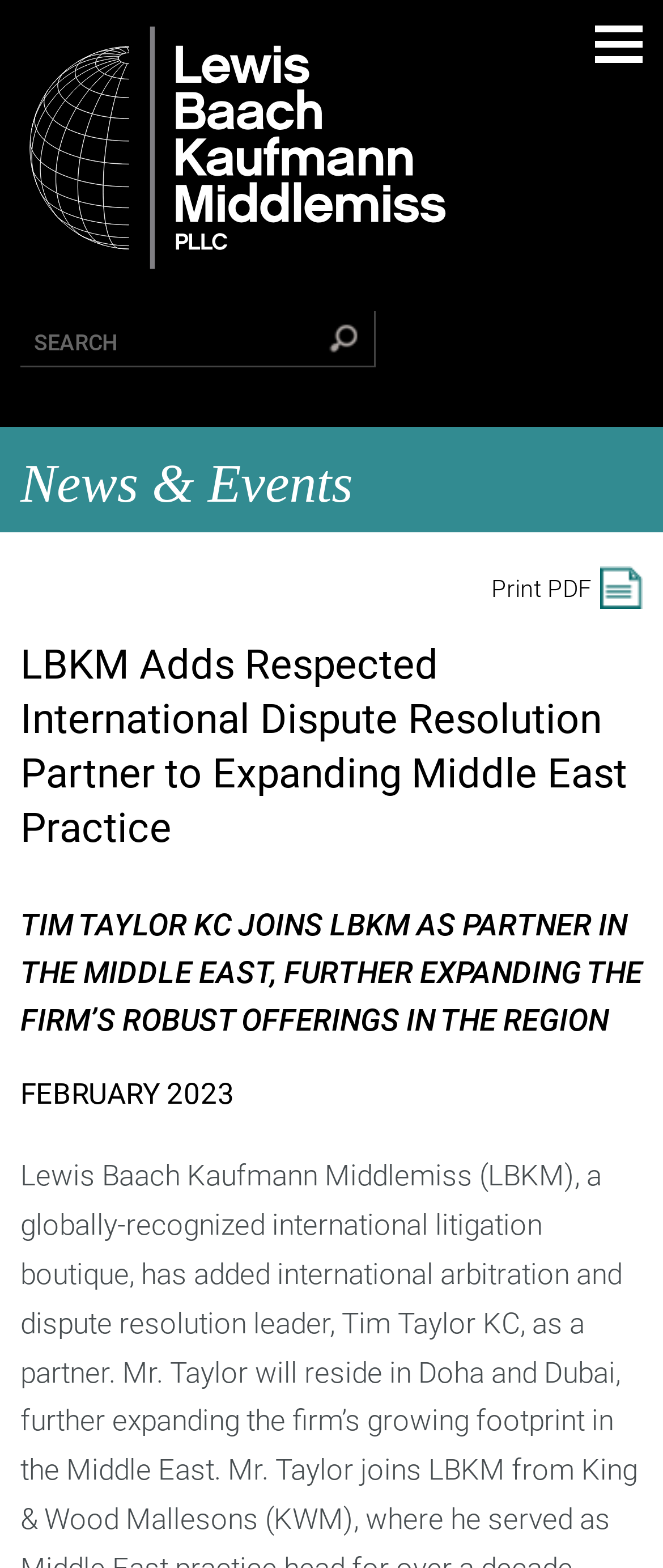What is the location of the new partner?
Using the details from the image, give an elaborate explanation to answer the question.

I inferred the location of the new partner by understanding the context of the webpage. The meta description mentions that the new partner will reside in Doha, which suggests that Doha is the location of the new partner.